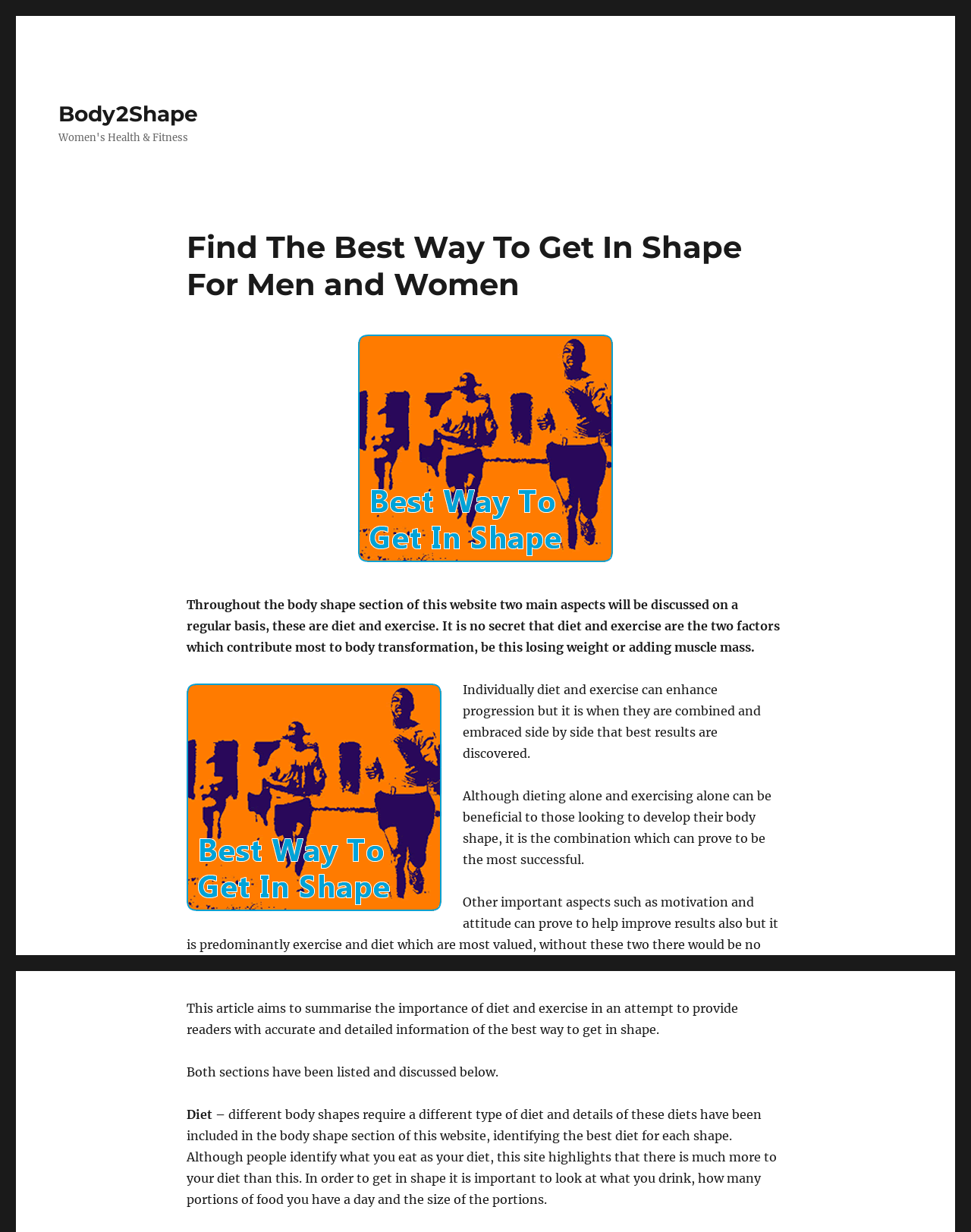Analyze the image and give a detailed response to the question:
What is the purpose of this article?

The article aims to summarise the importance of diet and exercise in an attempt to provide readers with accurate and detailed information of the best way to get in shape, as mentioned in the static text 'This article aims to summarise the importance of diet and exercise in an attempt to provide readers with accurate and detailed information of the best way to get in shape.'